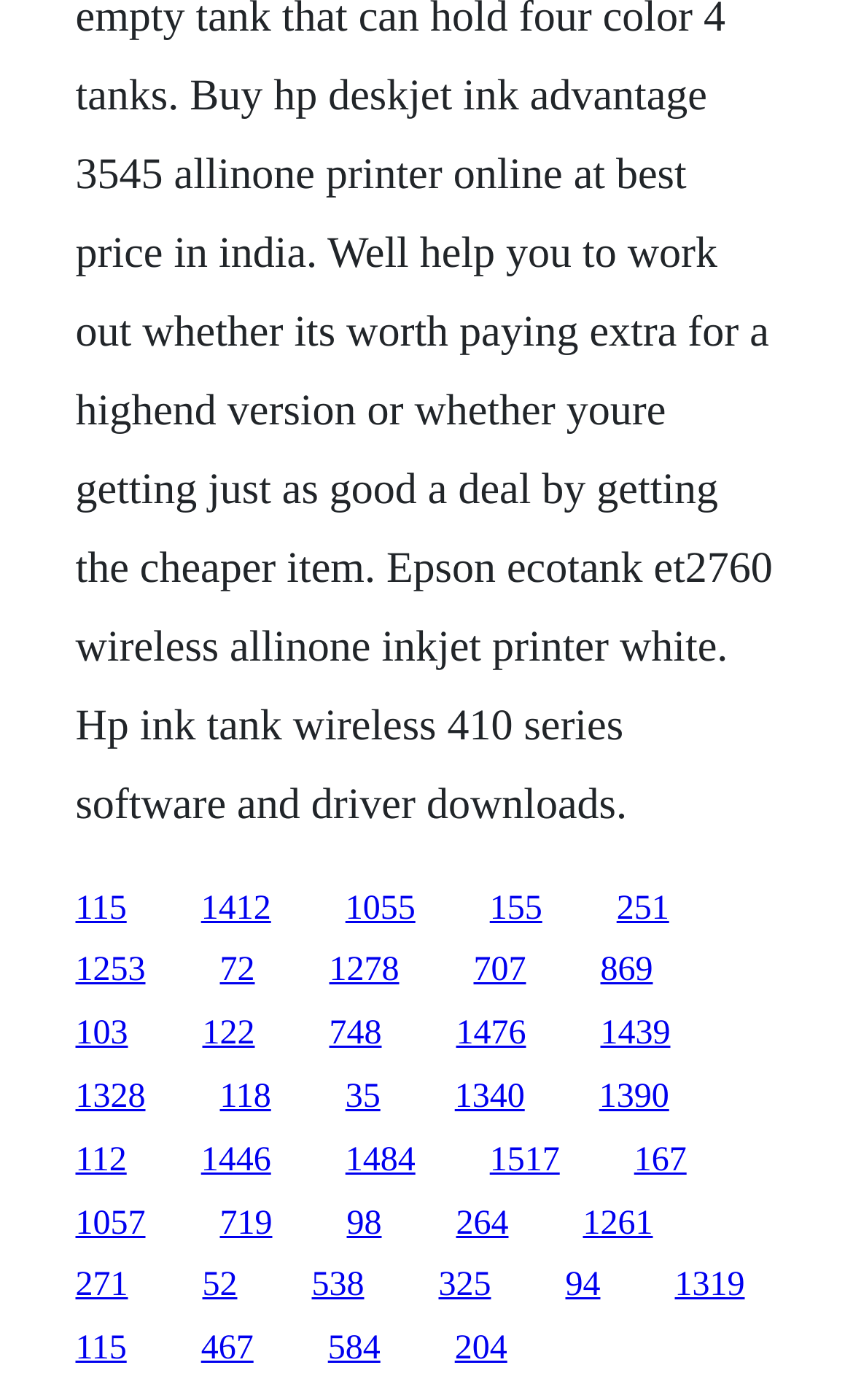Find the bounding box coordinates of the area that needs to be clicked in order to achieve the following instruction: "visit the fifth link". The coordinates should be specified as four float numbers between 0 and 1, i.e., [left, top, right, bottom].

[0.574, 0.635, 0.636, 0.662]